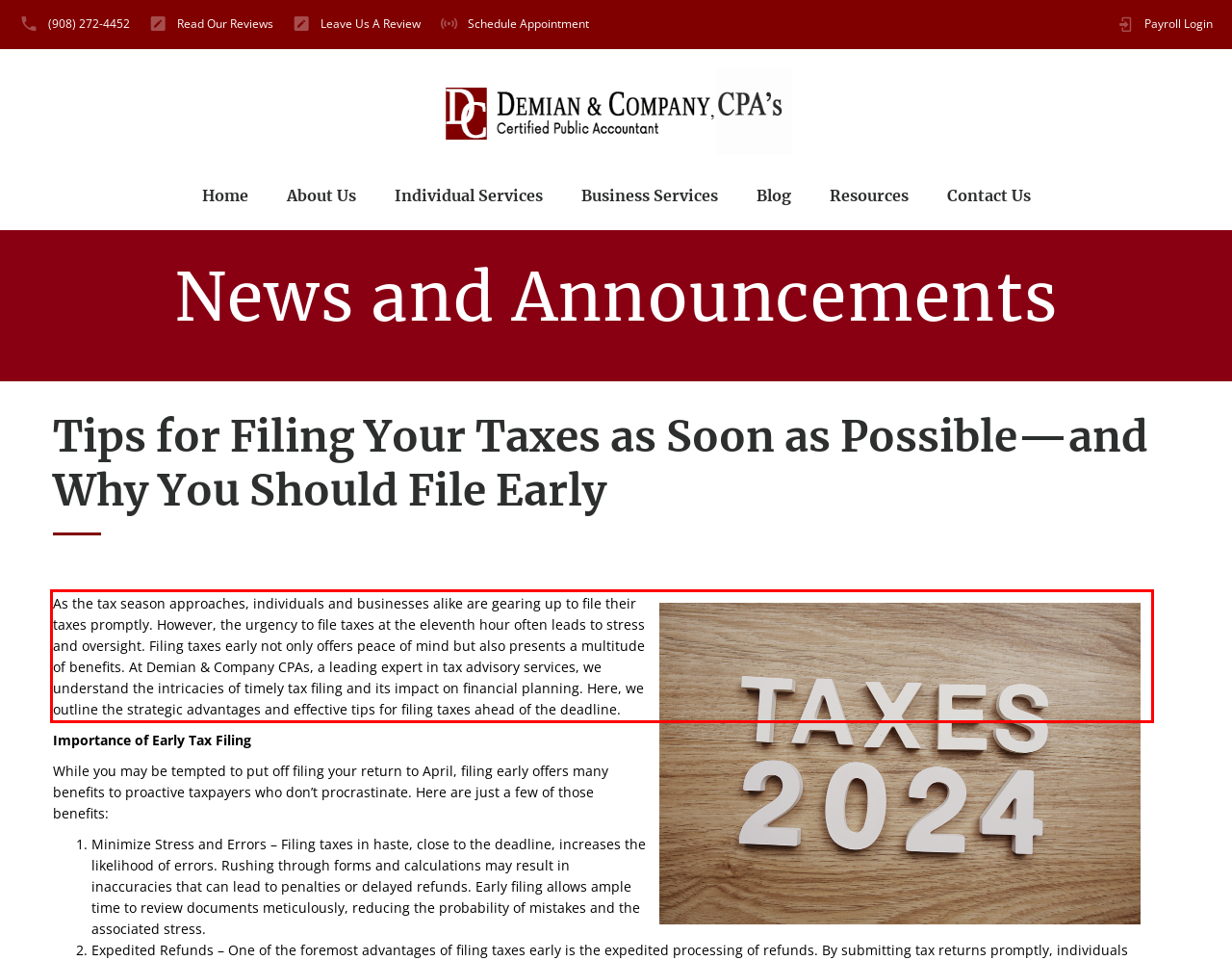Analyze the red bounding box in the provided webpage screenshot and generate the text content contained within.

As the tax season approaches, individuals and businesses alike are gearing up to file their taxes promptly. However, the urgency to file taxes at the eleventh hour often leads to stress and oversight. Filing taxes early not only offers peace of mind but also presents a multitude of benefits. At Demian & Company CPAs, a leading expert in tax advisory services, we understand the intricacies of timely tax filing and its impact on financial planning. Here, we outline the strategic advantages and effective tips for filing taxes ahead of the deadline.